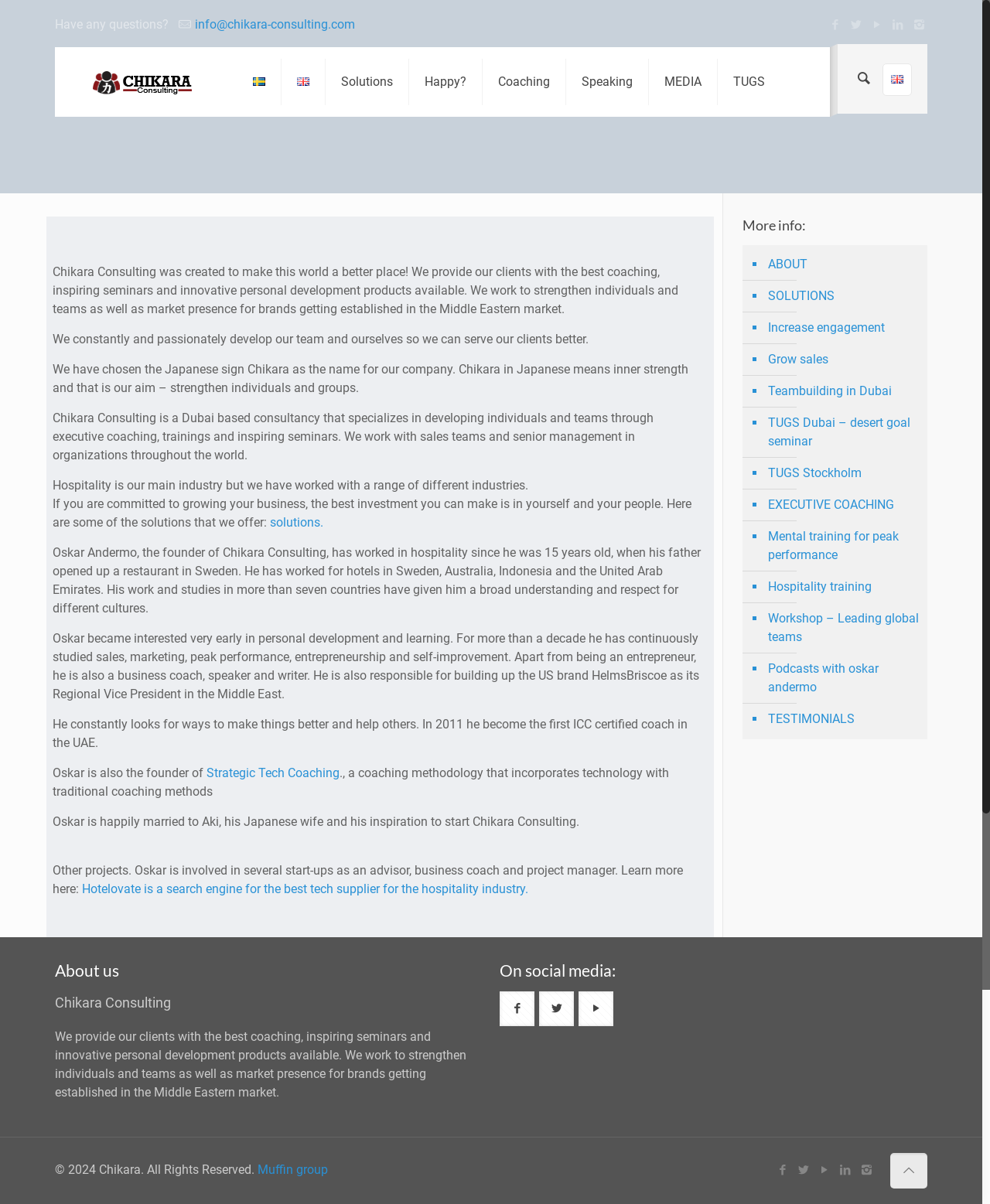Please answer the following question using a single word or phrase: 
What is the name of the founder of Chikara Consulting?

Oskar Andermo